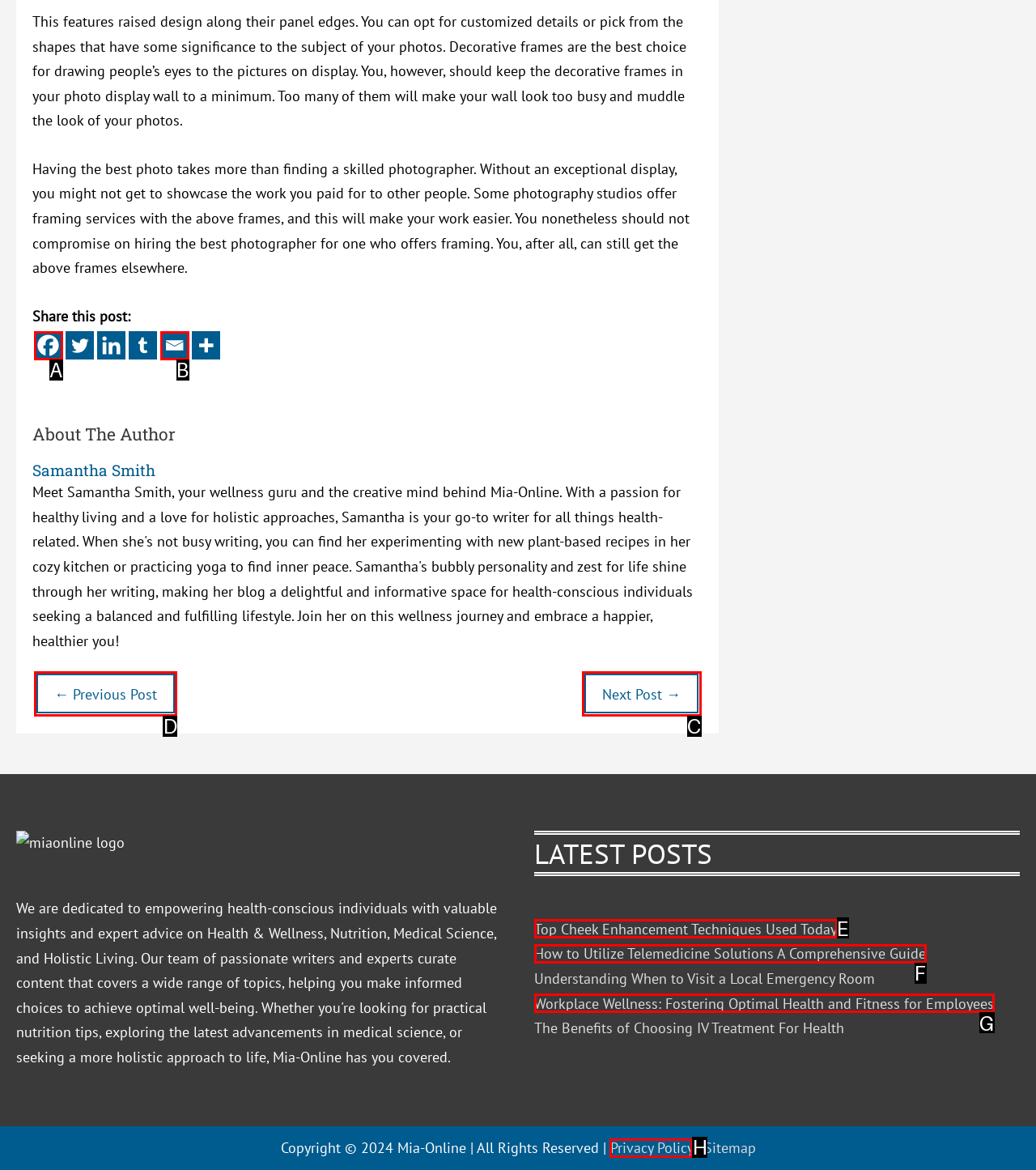Tell me which one HTML element you should click to complete the following task: Read the previous post
Answer with the option's letter from the given choices directly.

D